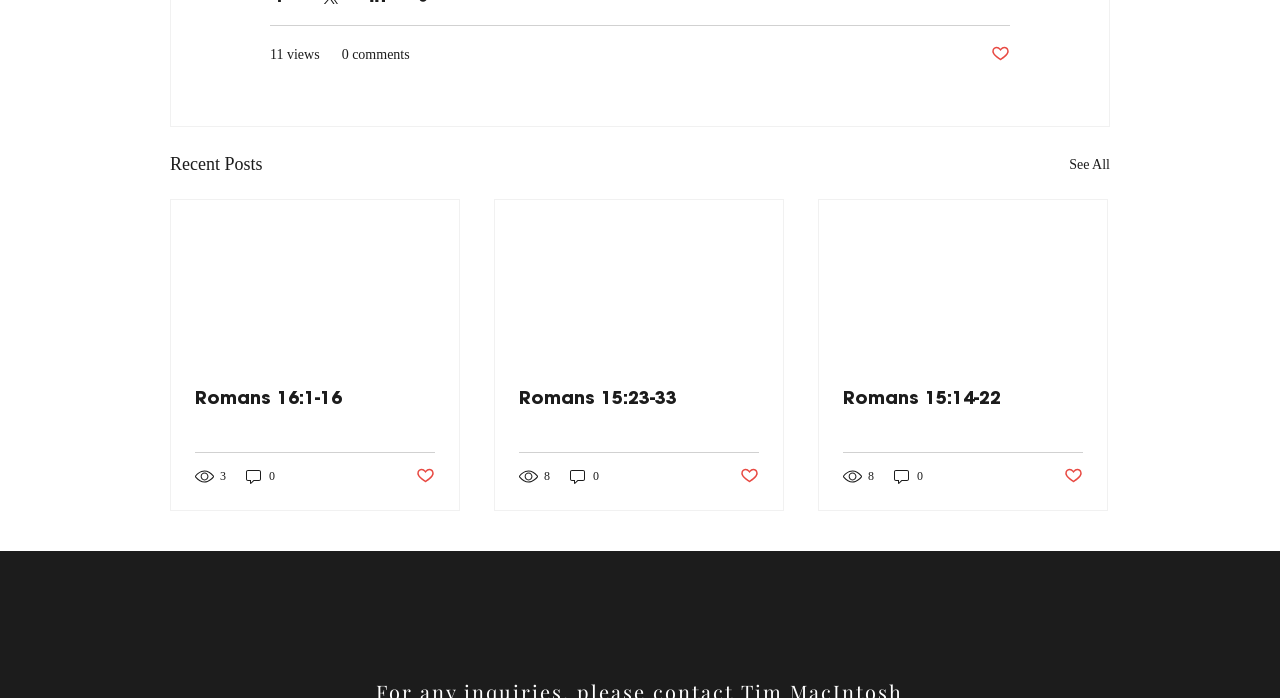Locate the bounding box of the UI element described by: "Romans 15:23-33" in the given webpage screenshot.

[0.405, 0.553, 0.593, 0.586]